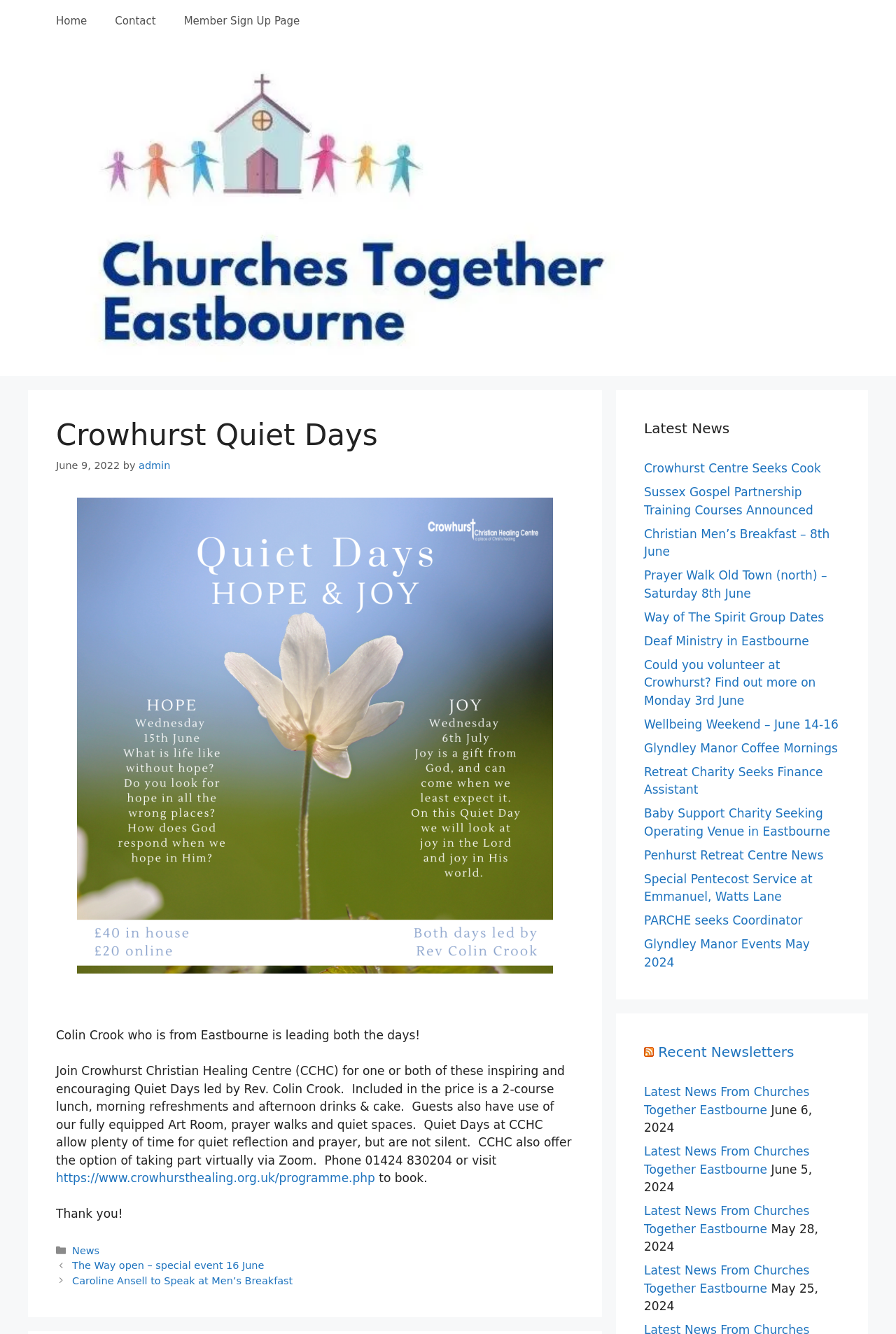Please specify the bounding box coordinates of the clickable region necessary for completing the following instruction: "Click the 'https://www.crowhursthealing.org.uk/programme.php' link". The coordinates must consist of four float numbers between 0 and 1, i.e., [left, top, right, bottom].

[0.062, 0.878, 0.419, 0.888]